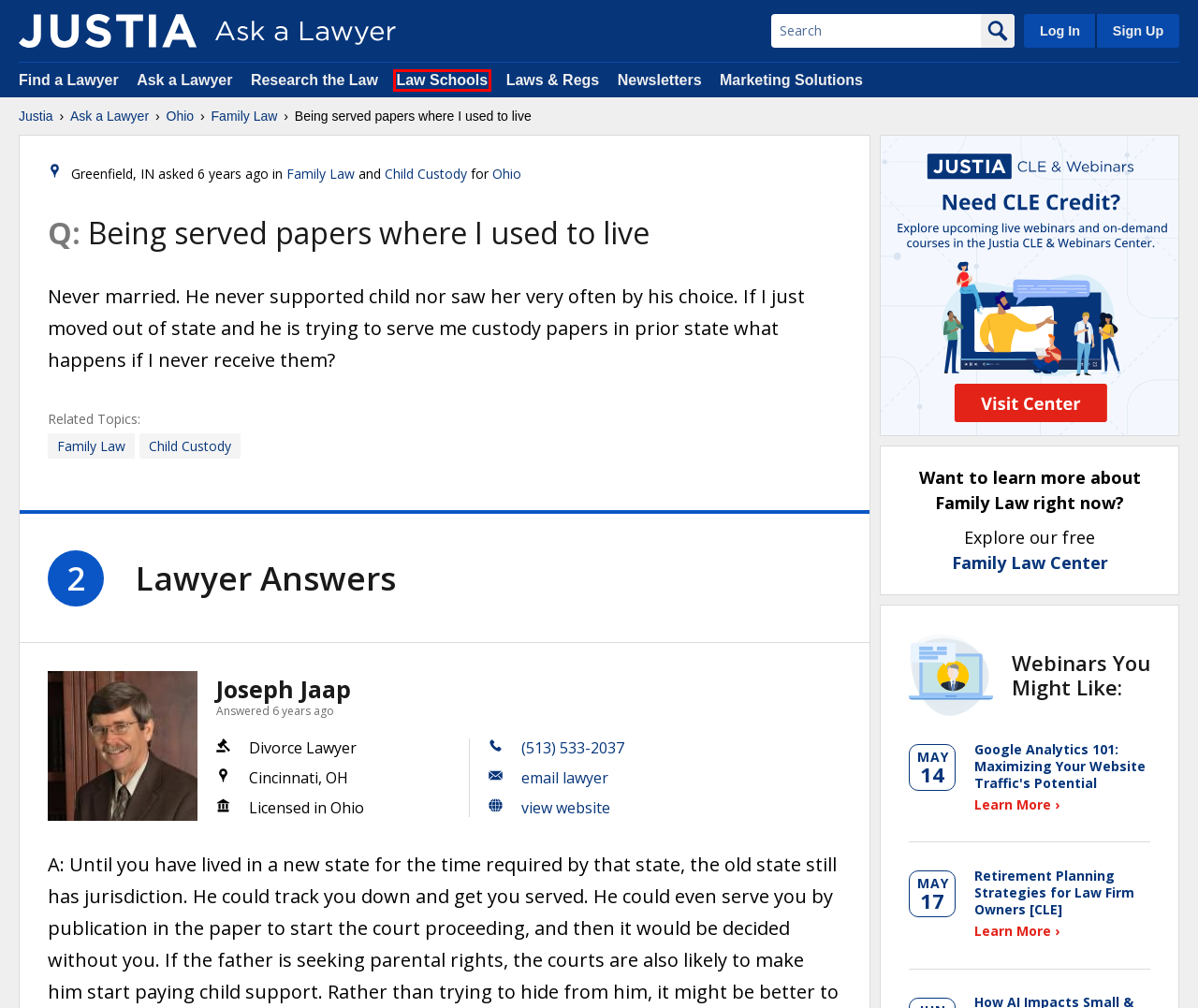You have a screenshot of a webpage with a red bounding box highlighting a UI element. Your task is to select the best webpage description that corresponds to the new webpage after clicking the element. Here are the descriptions:
A. Joseph Jaap, Lawyer in Cincinnati, Ohio | Justia
B. Justia Ask a Lawyer - Free Answers from Lawyers to your Legal Questions
C. US Law Schools | Justia
D. [CLE] Retirement Planning Strategies for Law Firm Owners | Justia Webinars & CLE | Justia Connect
E. Free Justia Daily Opinion Summaries | Federal & US State Appellate Courts | Justia Connect
F. Ohio Child Custody Questions & Answers :: Justia Ask a Lawyer
G. Family Law Center | Justia
H. US Law, Case Law, Codes, Statutes & Regulations :: Justia Law

C